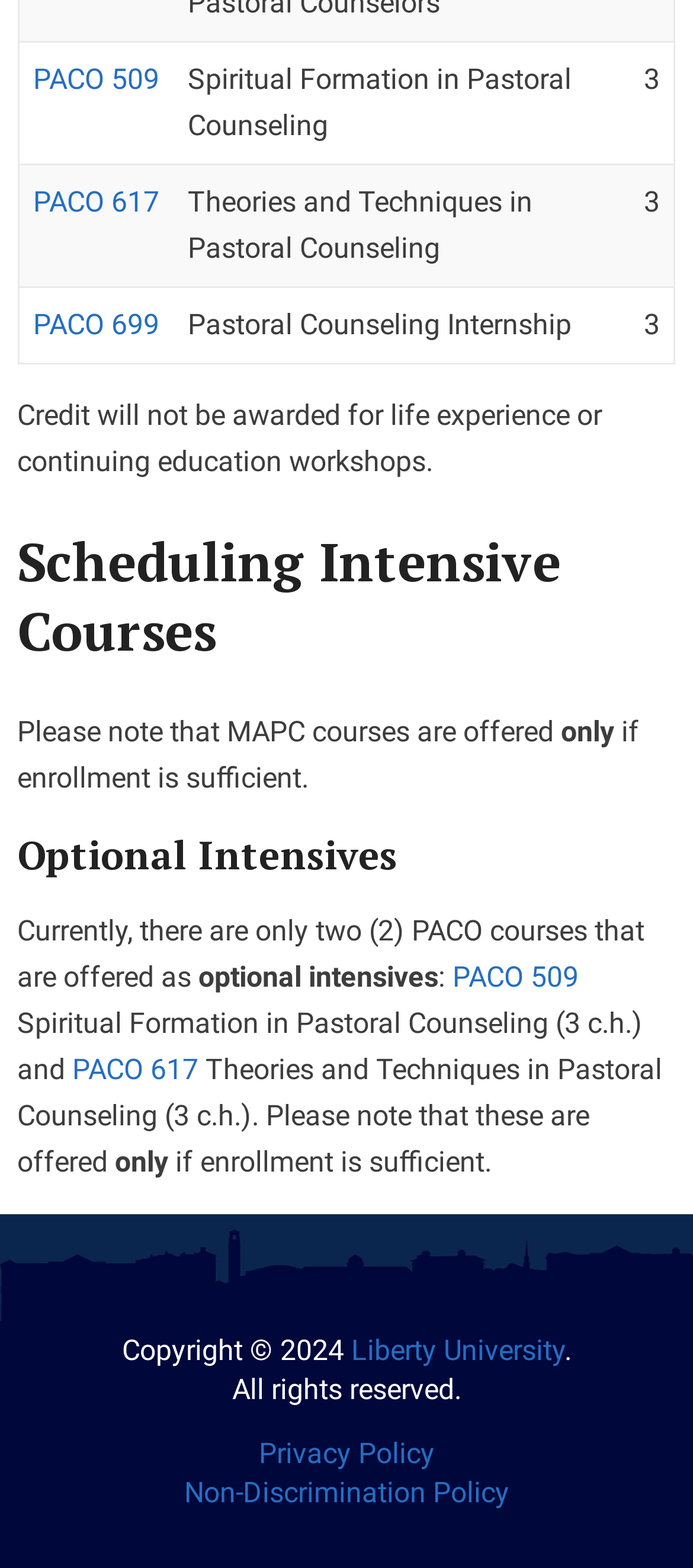Determine the coordinates of the bounding box for the clickable area needed to execute this instruction: "Check 'Coming Home!' article".

None